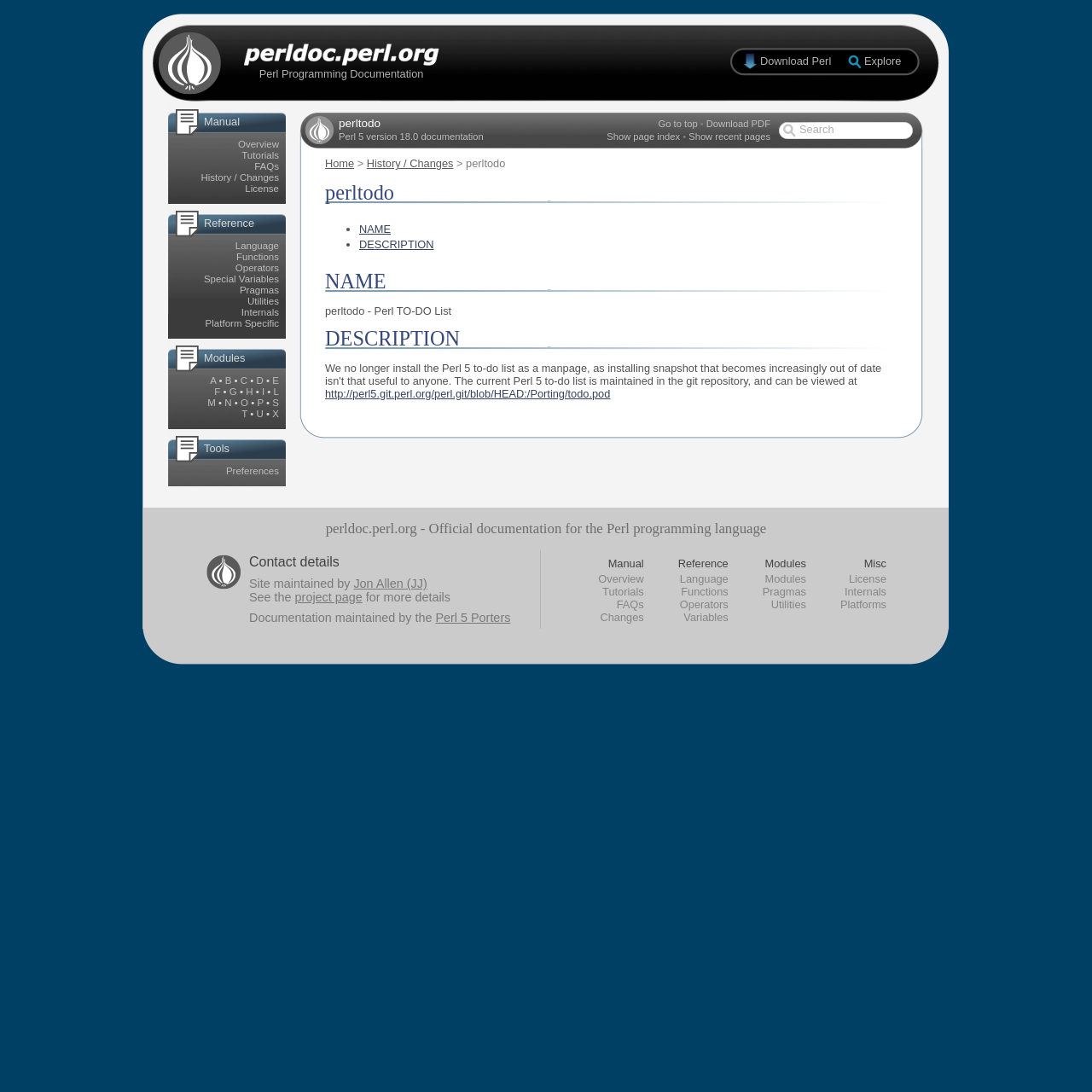Find and provide the bounding box coordinates for the UI element described here: "parent_node: Search alt="Search" name="q"". The coordinates should be given as four float numbers between 0 and 1: [left, top, right, bottom].

[0.734, 0.112, 0.827, 0.126]